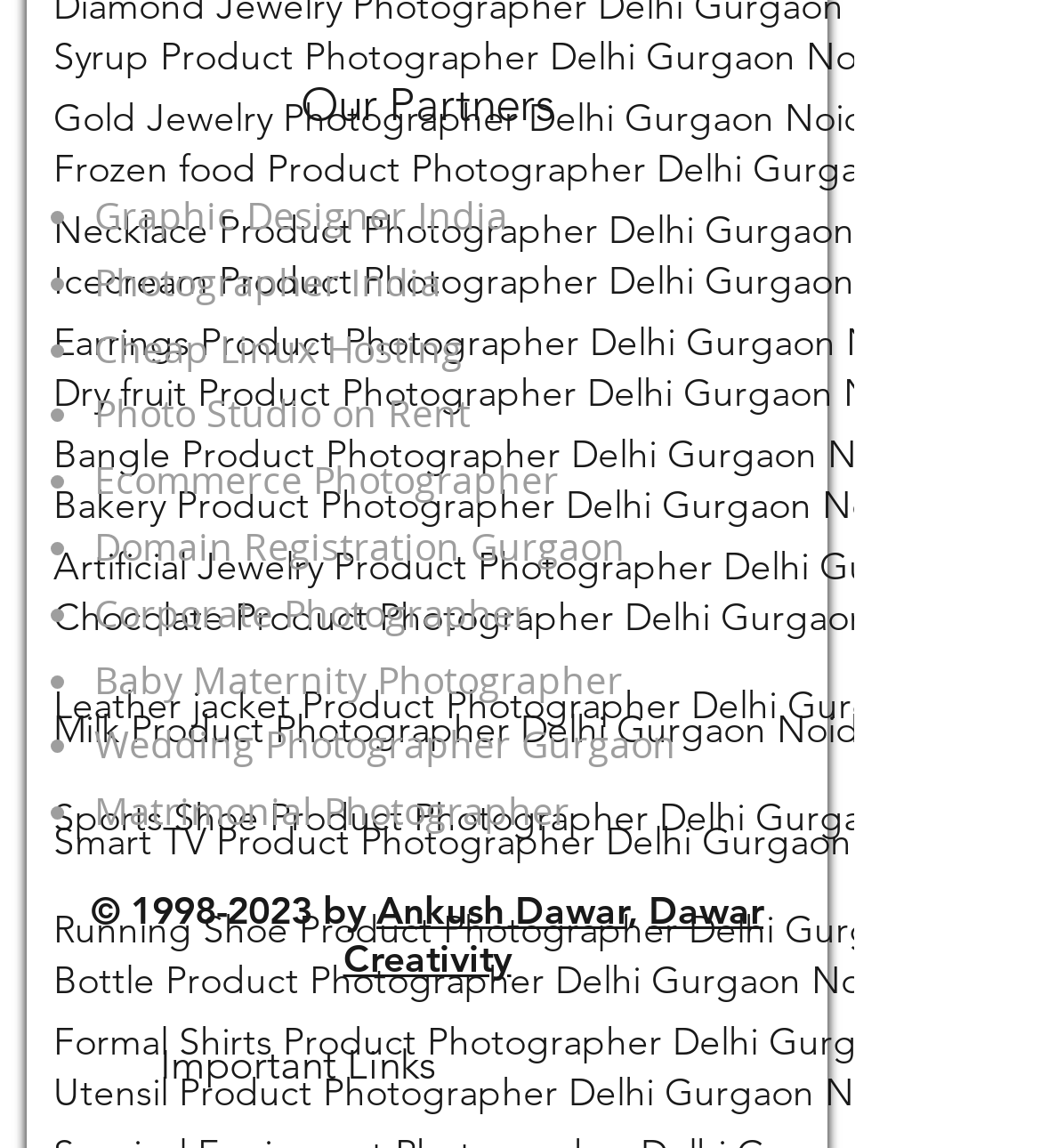From the webpage screenshot, predict the bounding box coordinates (top-left x, top-left y, bottom-right x, bottom-right y) for the UI element described here: Domain Registration Gurgaon

[0.09, 0.453, 0.6, 0.498]